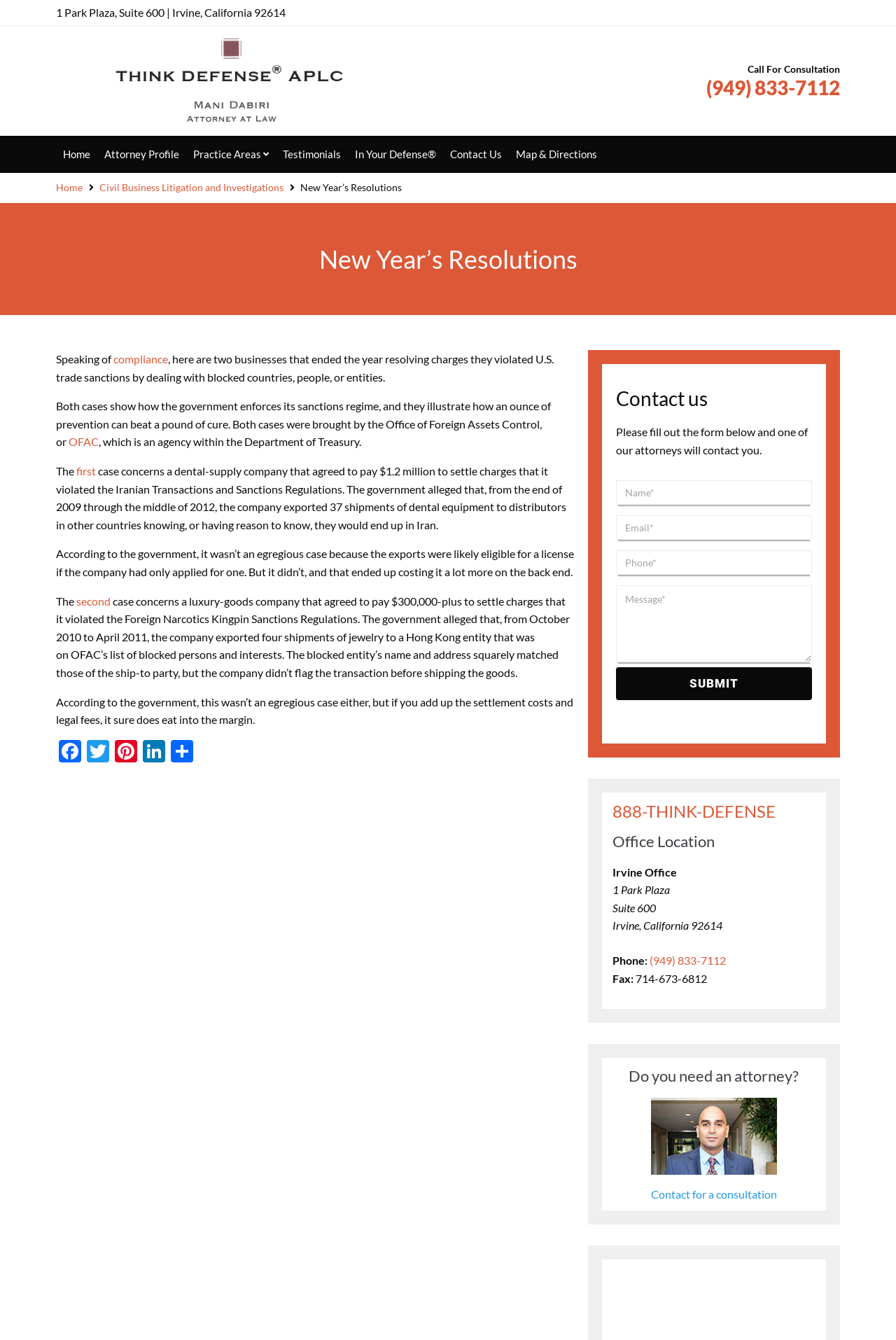Locate the bounding box coordinates of the clickable area needed to fulfill the instruction: "View the privacy policy".

None